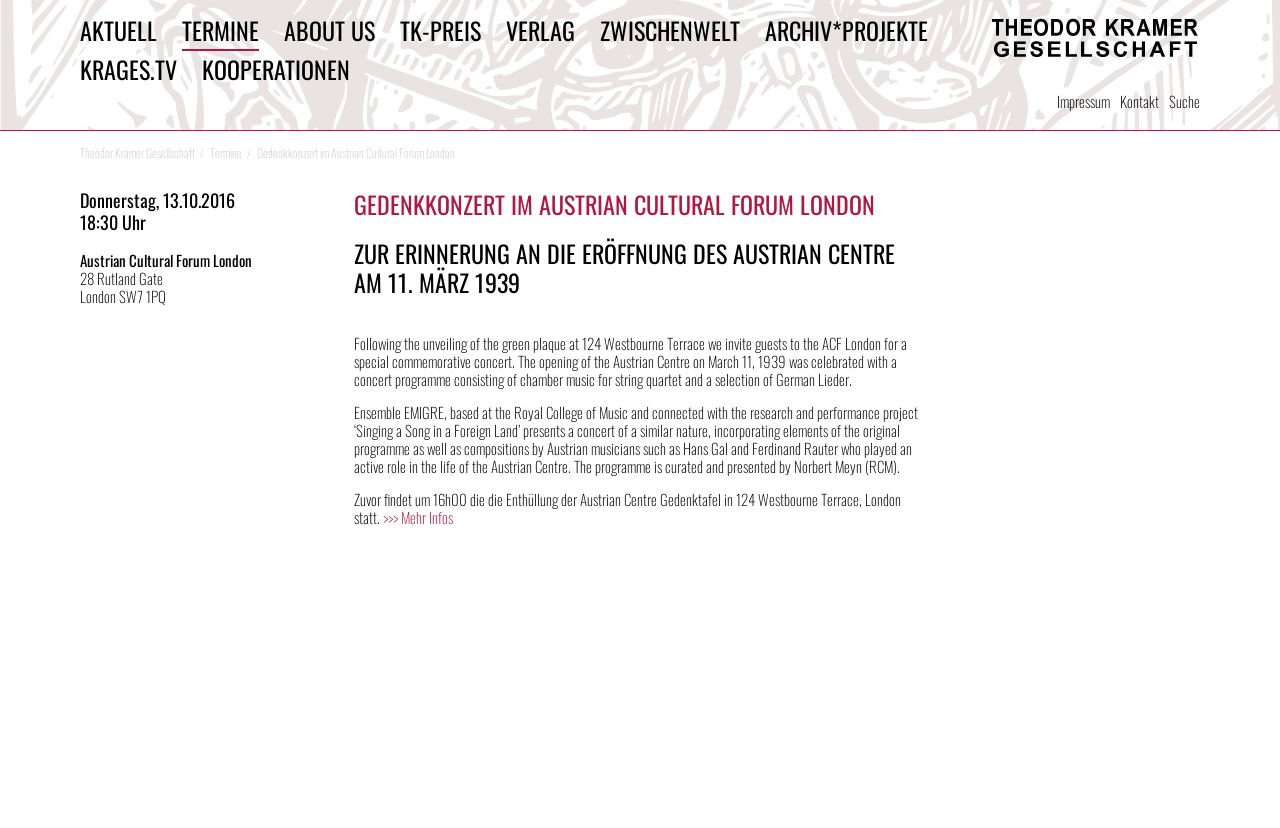Please identify the bounding box coordinates of the element that needs to be clicked to execute the following command: "Visit the Impressum page". Provide the bounding box using four float numbers between 0 and 1, formatted as [left, top, right, bottom].

[0.826, 0.109, 0.867, 0.136]